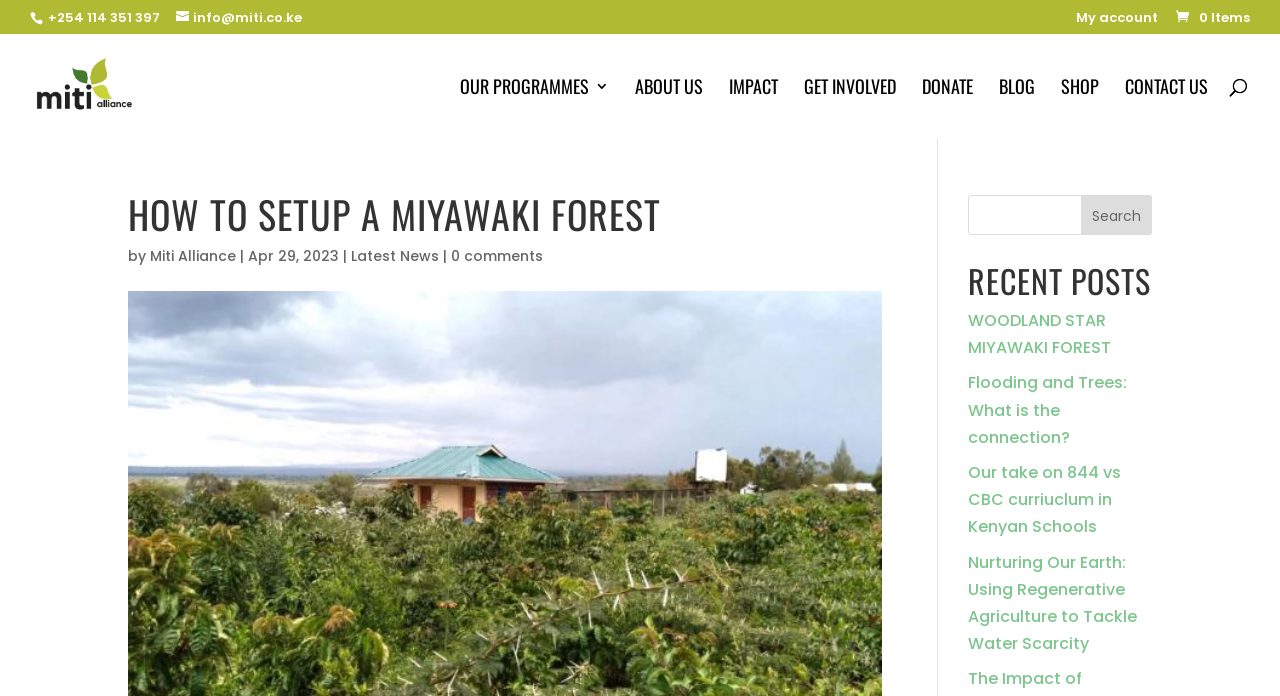How many links are there in the 'OUR PROGRAMMES' section?
Based on the visual, give a brief answer using one word or a short phrase.

6